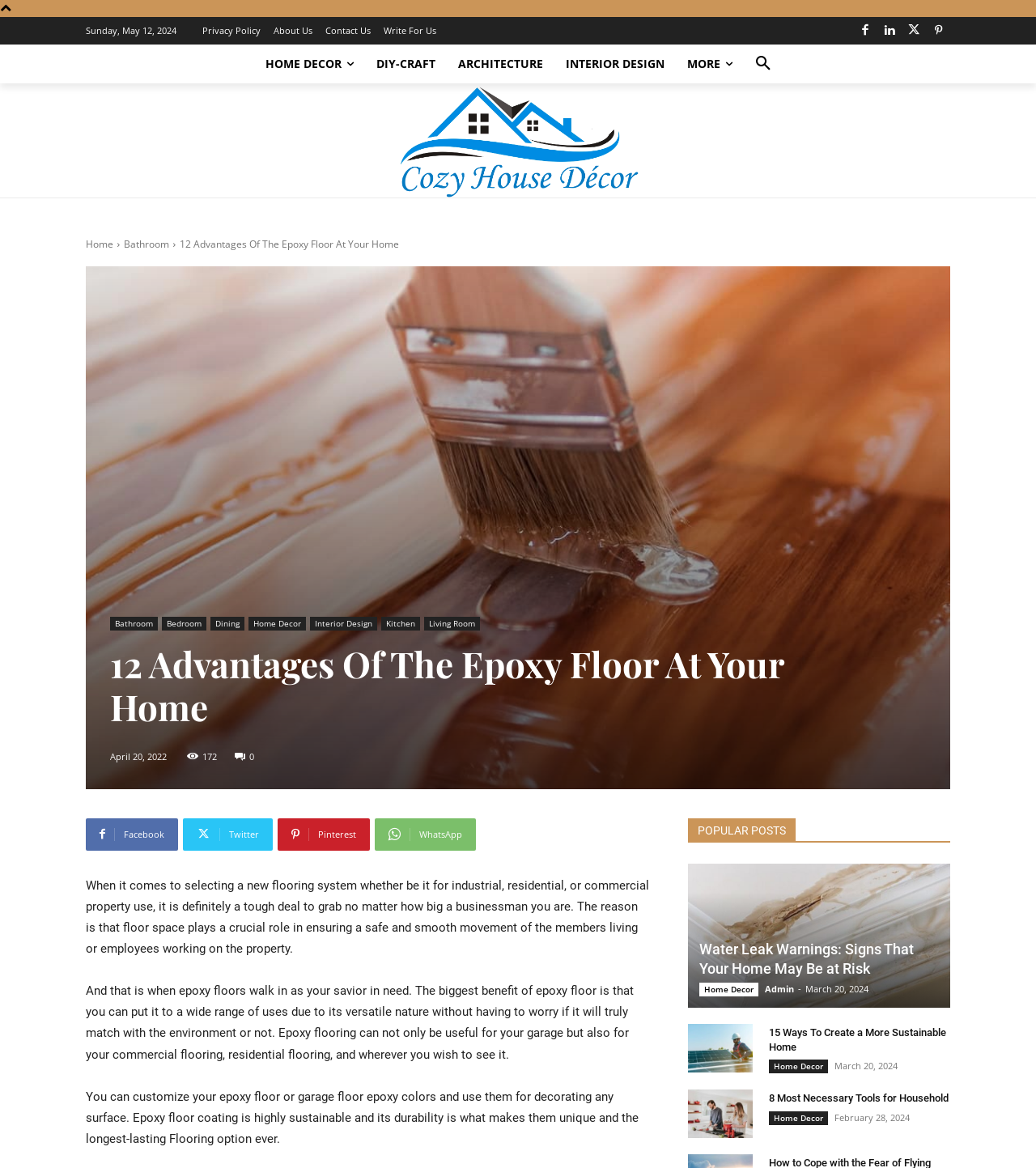Using the description: "Cozyhousedecor", identify the bounding box of the corresponding UI element in the screenshot.

[0.083, 0.071, 0.917, 0.17]